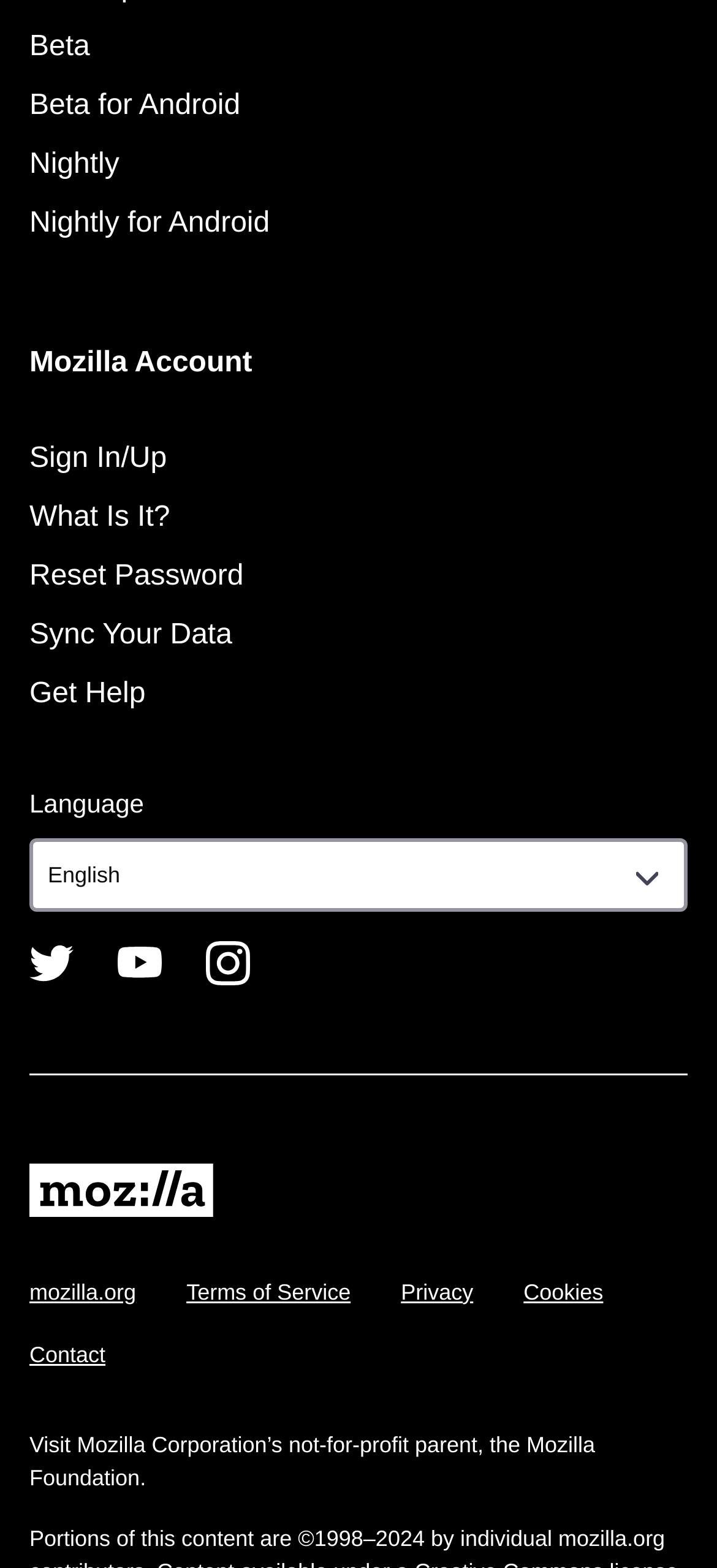Predict the bounding box of the UI element that fits this description: "Beta for Android".

[0.041, 0.057, 0.335, 0.077]